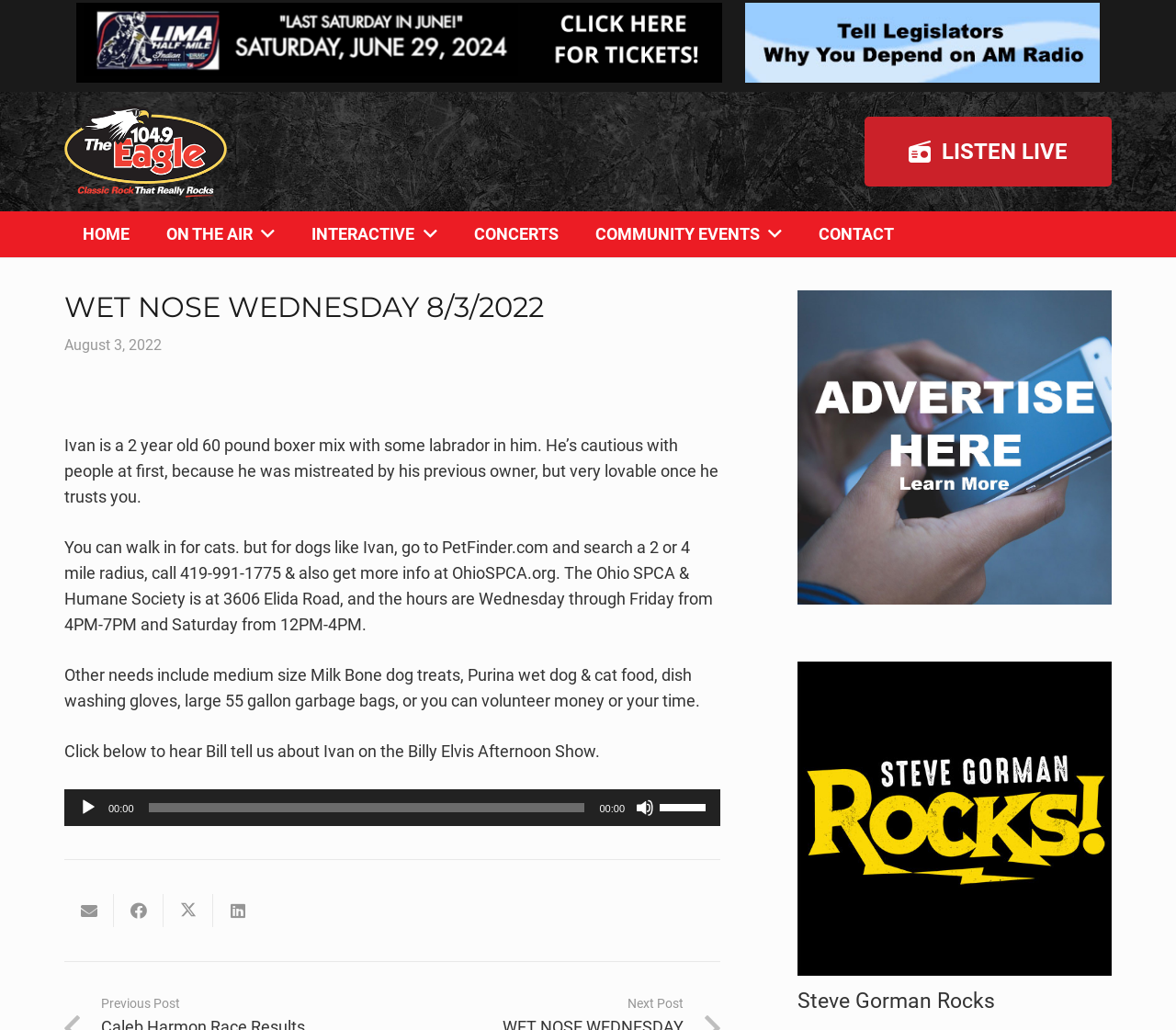What is the purpose of the 'Audio Player'?
Using the image, provide a detailed and thorough answer to the question.

The question asks for the purpose of the 'Audio Player', which can be found in the StaticText element with the text 'Click below to hear Bill tell us about Ivan on the Billy Elvis Afternoon Show.' at coordinates [0.055, 0.72, 0.51, 0.738].